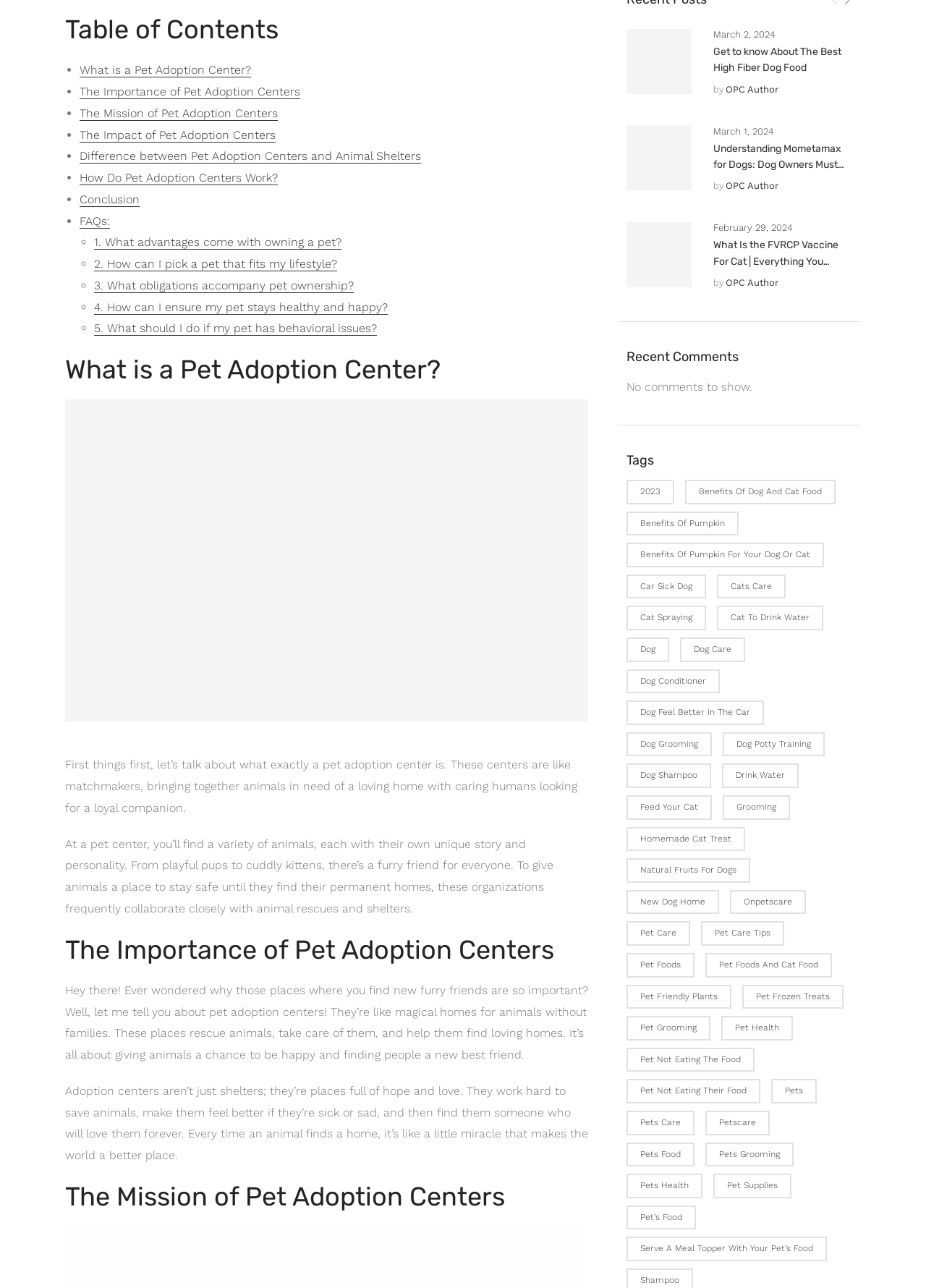What is the purpose of the section with the heading 'Tags'?
Answer briefly with a single word or phrase based on the image.

To show categories